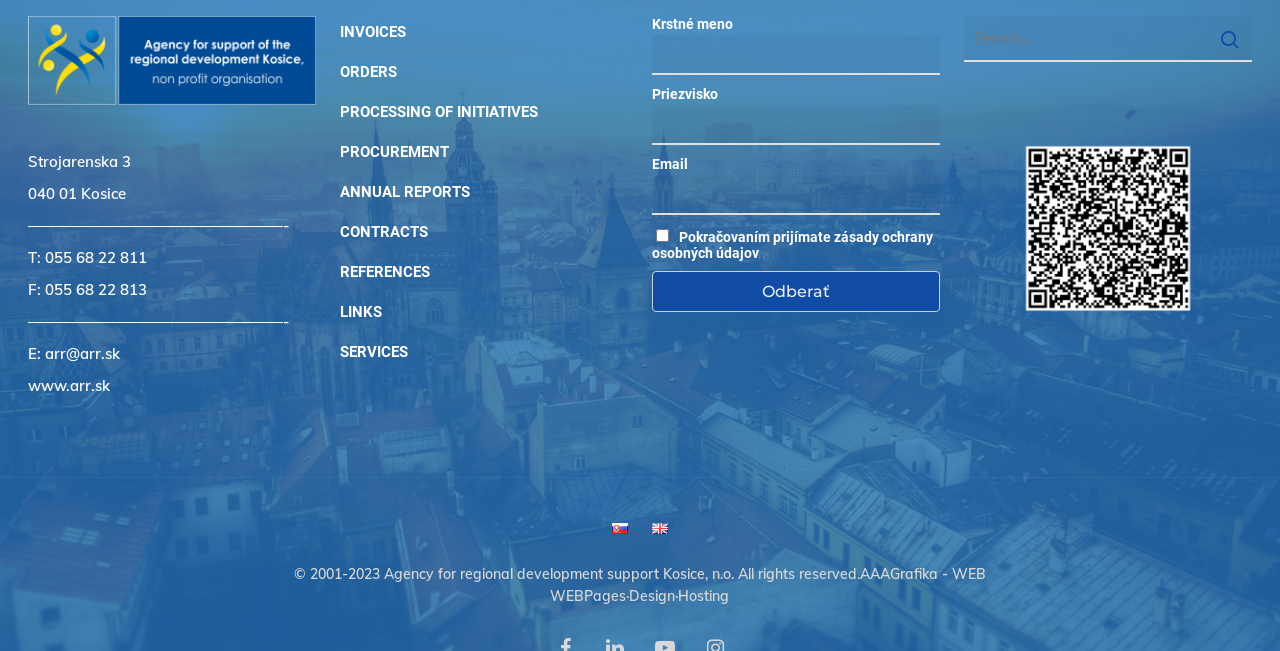Please answer the following question using a single word or phrase: 
How many textboxes are available in the form?

3